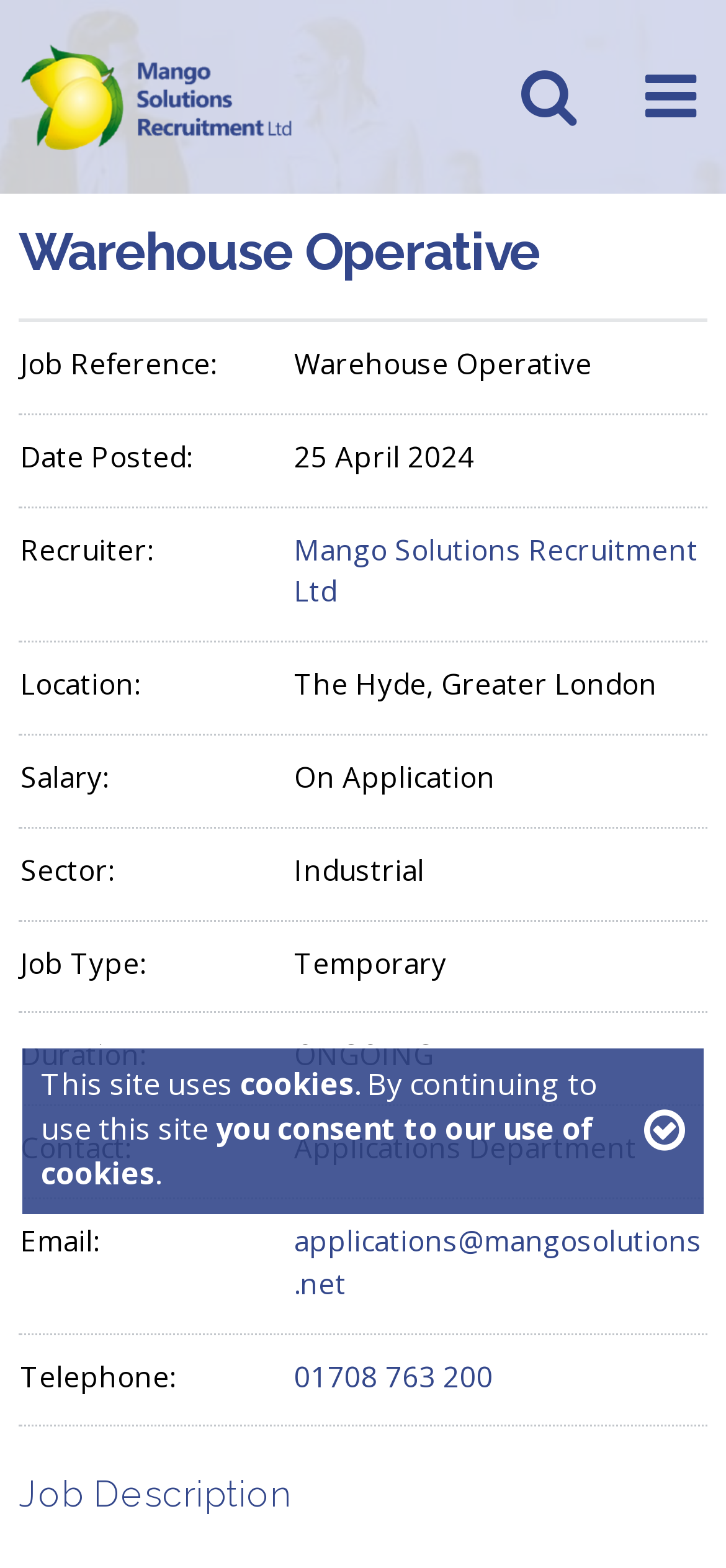What is the contact email?
Based on the image, give a concise answer in the form of a single word or short phrase.

applications@mangosolutions.net